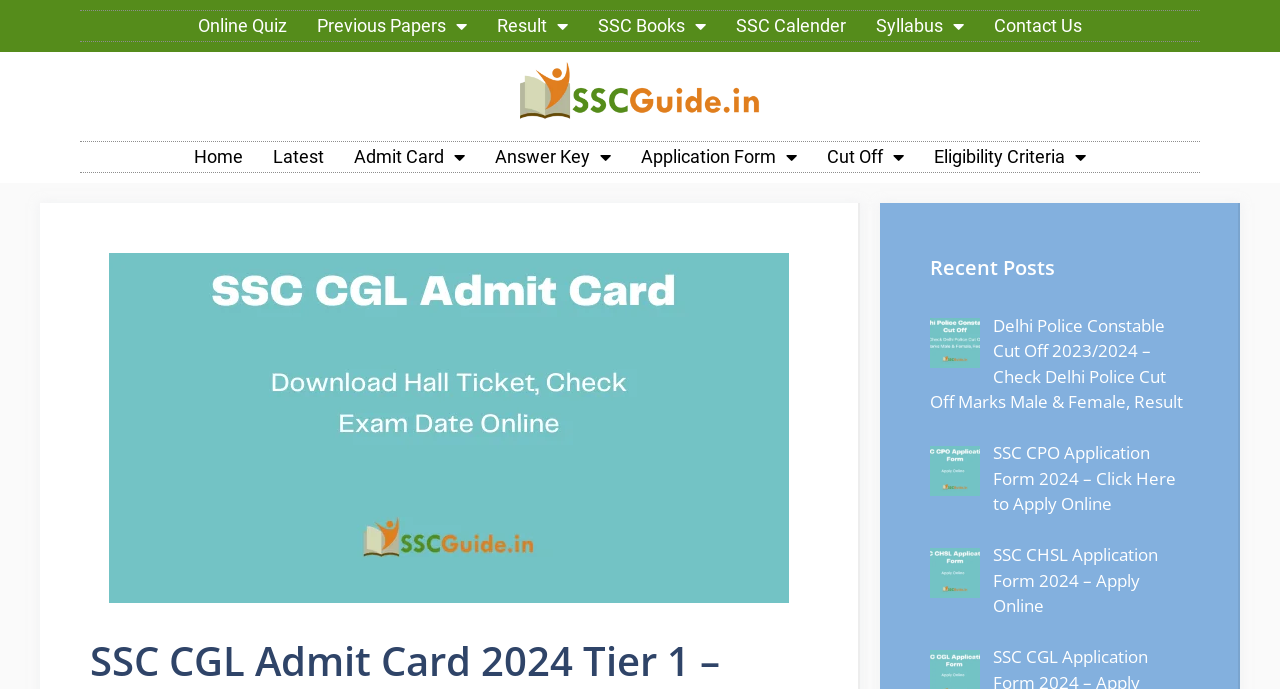Locate the bounding box coordinates for the element described below: "Home". The coordinates must be four float values between 0 and 1, formatted as [left, top, right, bottom].

[0.14, 0.206, 0.202, 0.25]